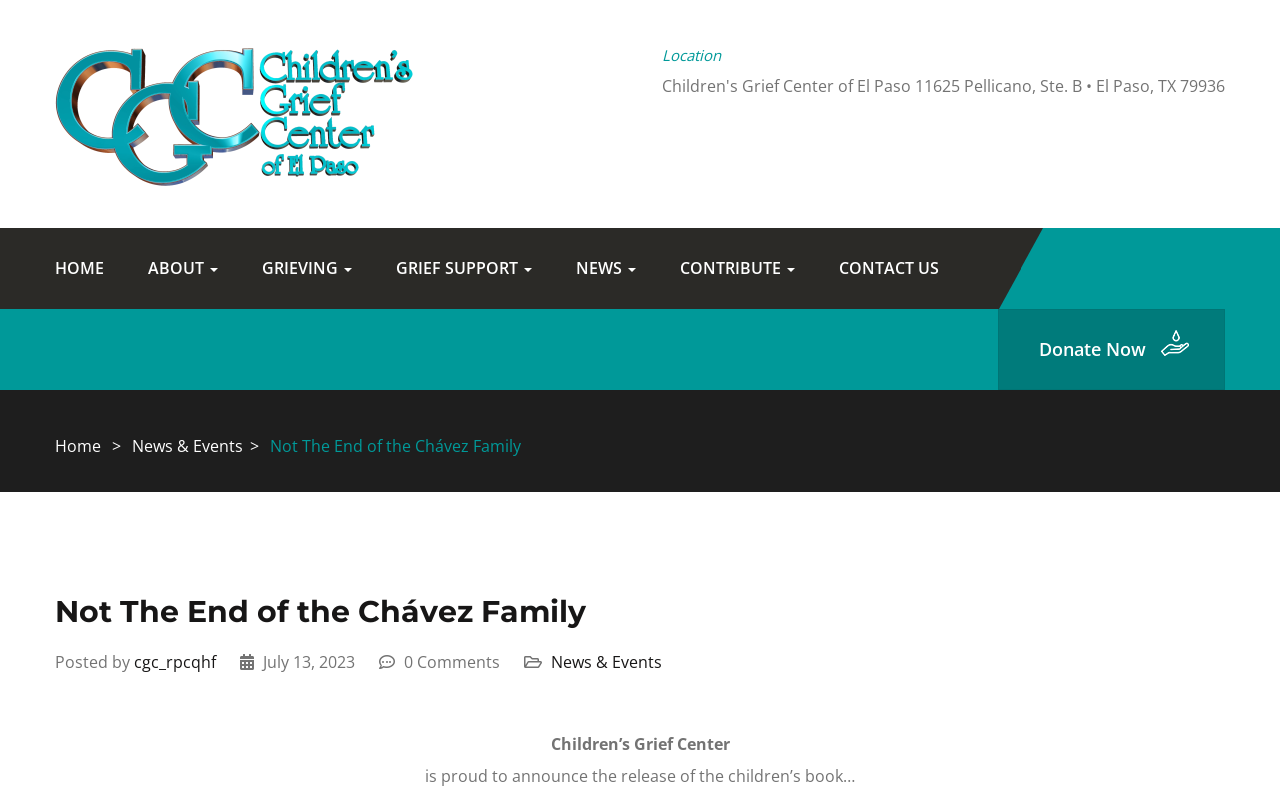Refer to the screenshot and answer the following question in detail:
How many main navigation links are there?

I counted the number of links in the main navigation menu, which are 'HOME', 'ABOUT', 'GRIEVING', 'GRIEF SUPPORT', 'NEWS', 'CONTRIBUTE', and 'CONTACT US'. There are 7 links in total.